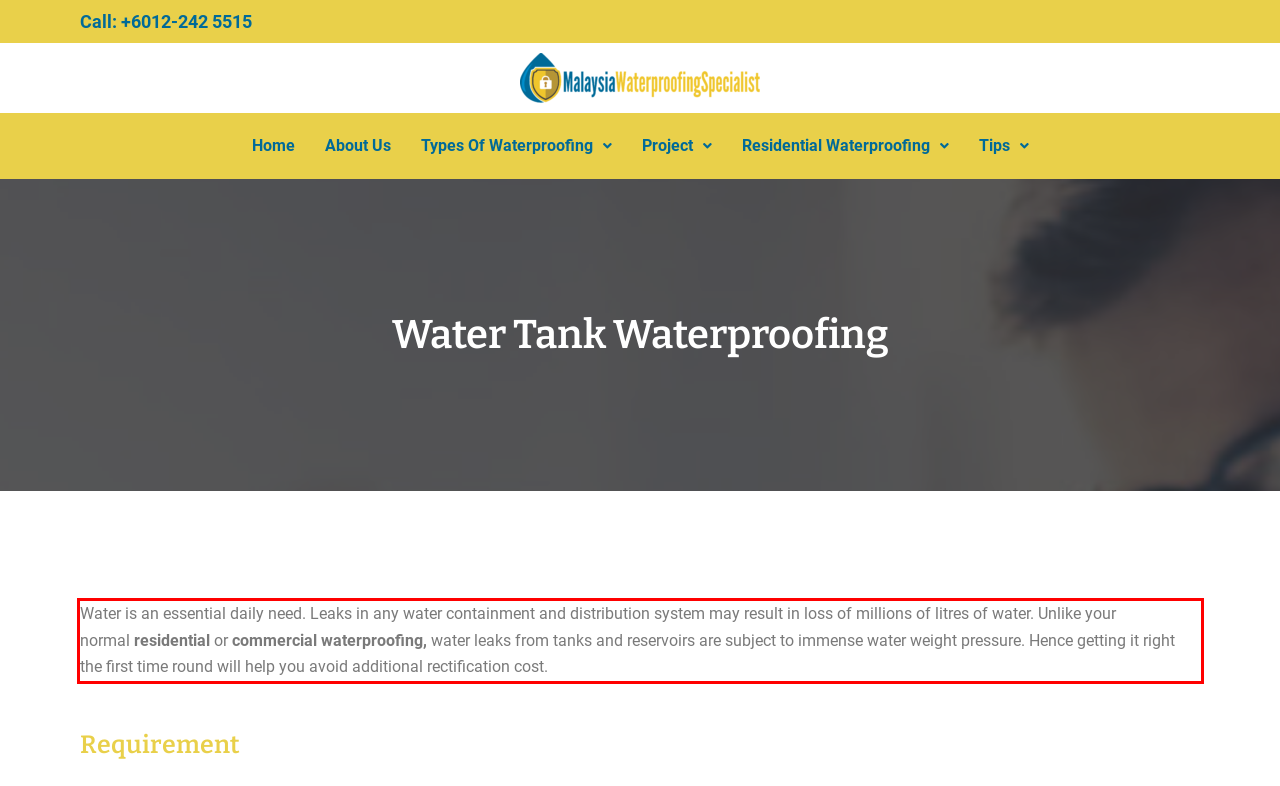Identify and extract the text within the red rectangle in the screenshot of the webpage.

Water is an essential daily need. Leaks in any water containment and distribution system may result in loss of millions of litres of water. Unlike your normal residential or commercial waterproofing, water leaks from tanks and reservoirs are subject to immense water weight pressure. Hence getting it right the first time round will help you avoid additional rectification cost.